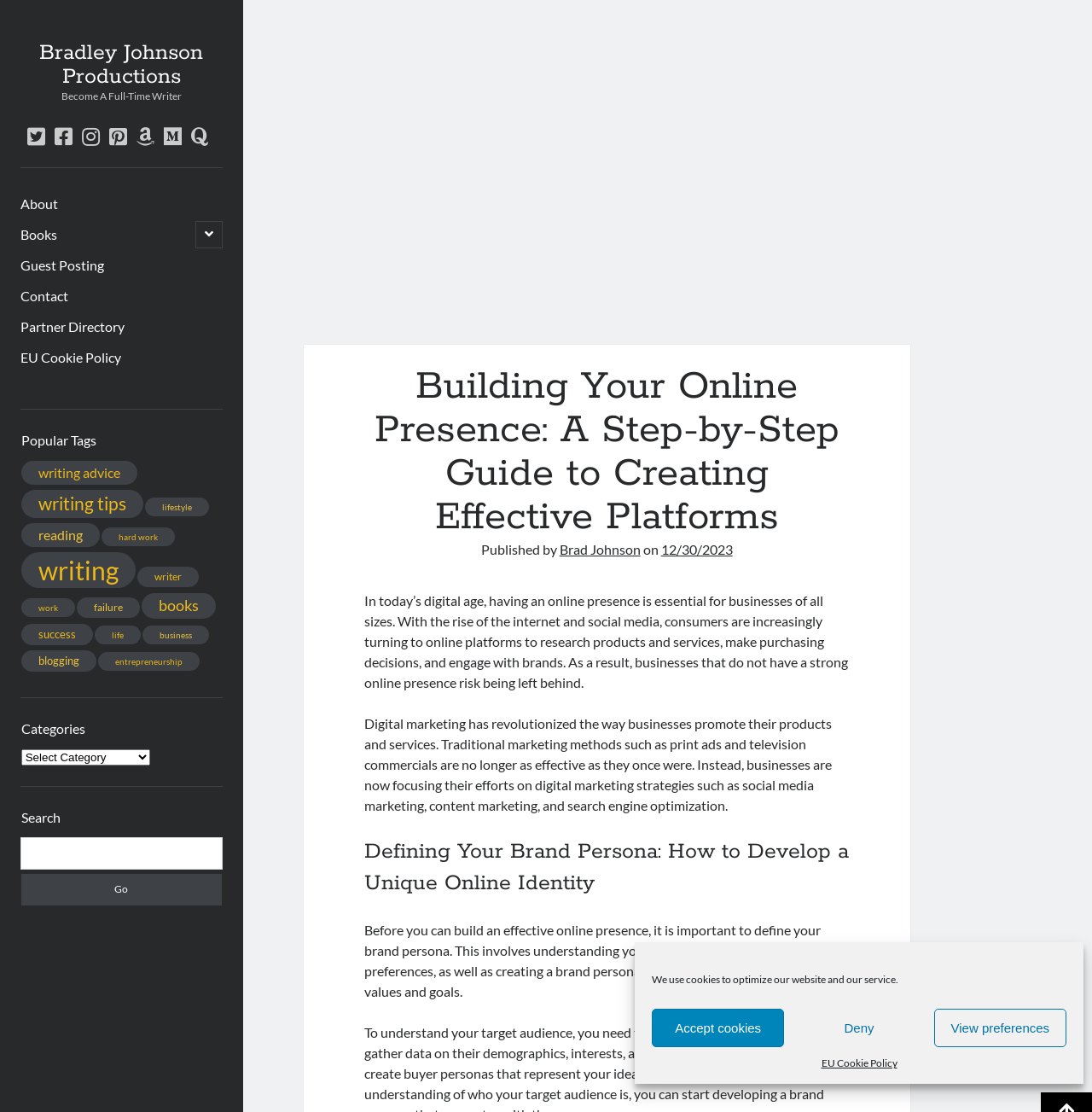Refer to the image and provide a thorough answer to this question:
What is the main topic of the article?

I found the answer by reading the introductory paragraph of the article. The text explains that having an online presence is essential for businesses of all sizes, and that consumers are increasingly turning to online platforms to research products and services, make purchasing decisions, and engage with brands.